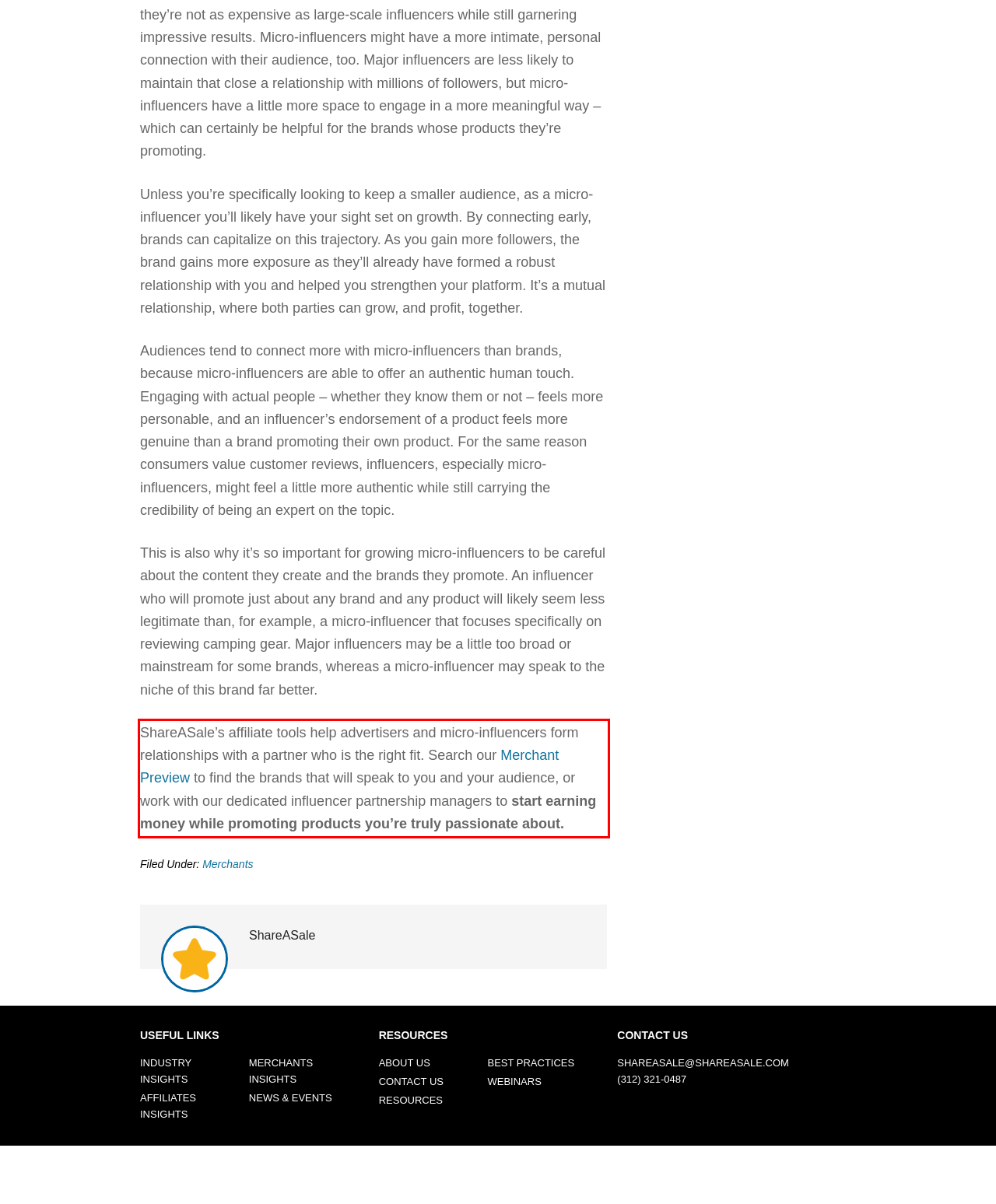You have a screenshot of a webpage with a red bounding box. Use OCR to generate the text contained within this red rectangle.

ShareASale’s affiliate tools help advertisers and micro-influencers form relationships with a partner who is the right fit. Search our Merchant Preview to find the brands that will speak to you and your audience, or work with our dedicated influencer partnership managers to start earning money while promoting products you’re truly passionate about.